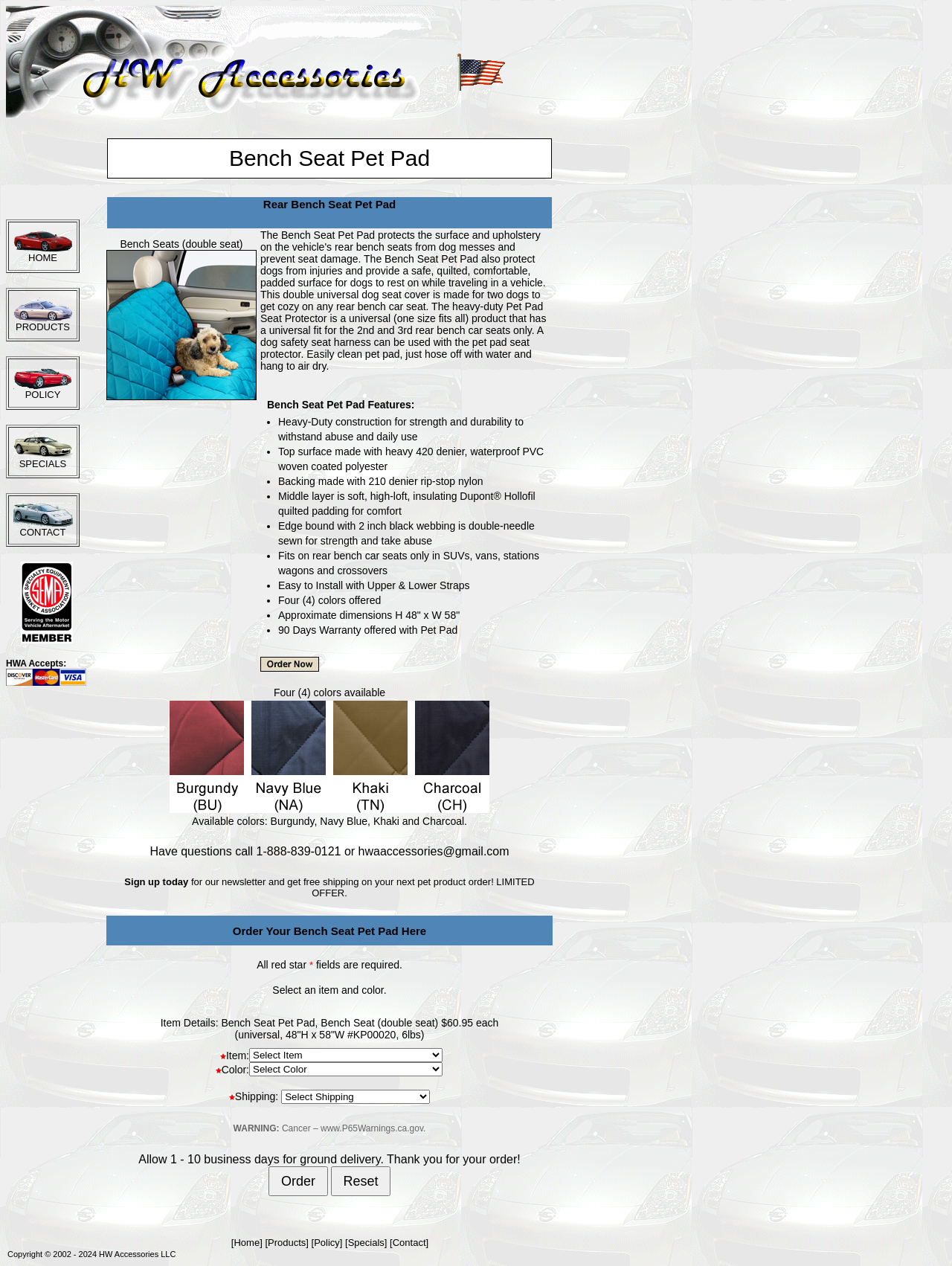Based on the provided description, "PRODUCTS", find the bounding box of the corresponding UI element in the screenshot.

[0.016, 0.254, 0.073, 0.263]